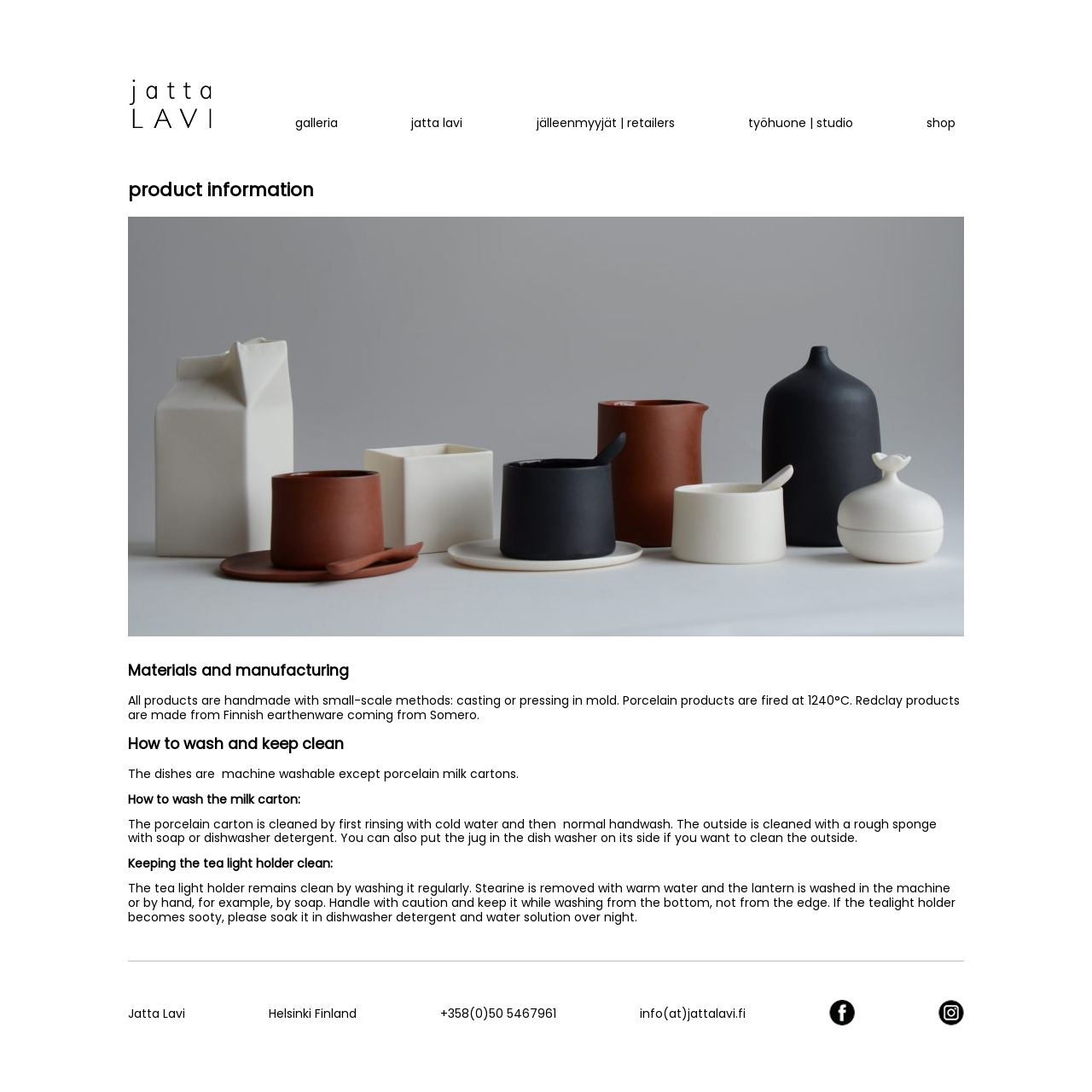Locate the bounding box coordinates of the region to be clicked to comply with the following instruction: "check Facebook". The coordinates must be four float numbers between 0 and 1, in the form [left, top, right, bottom].

[0.759, 0.927, 0.783, 0.943]